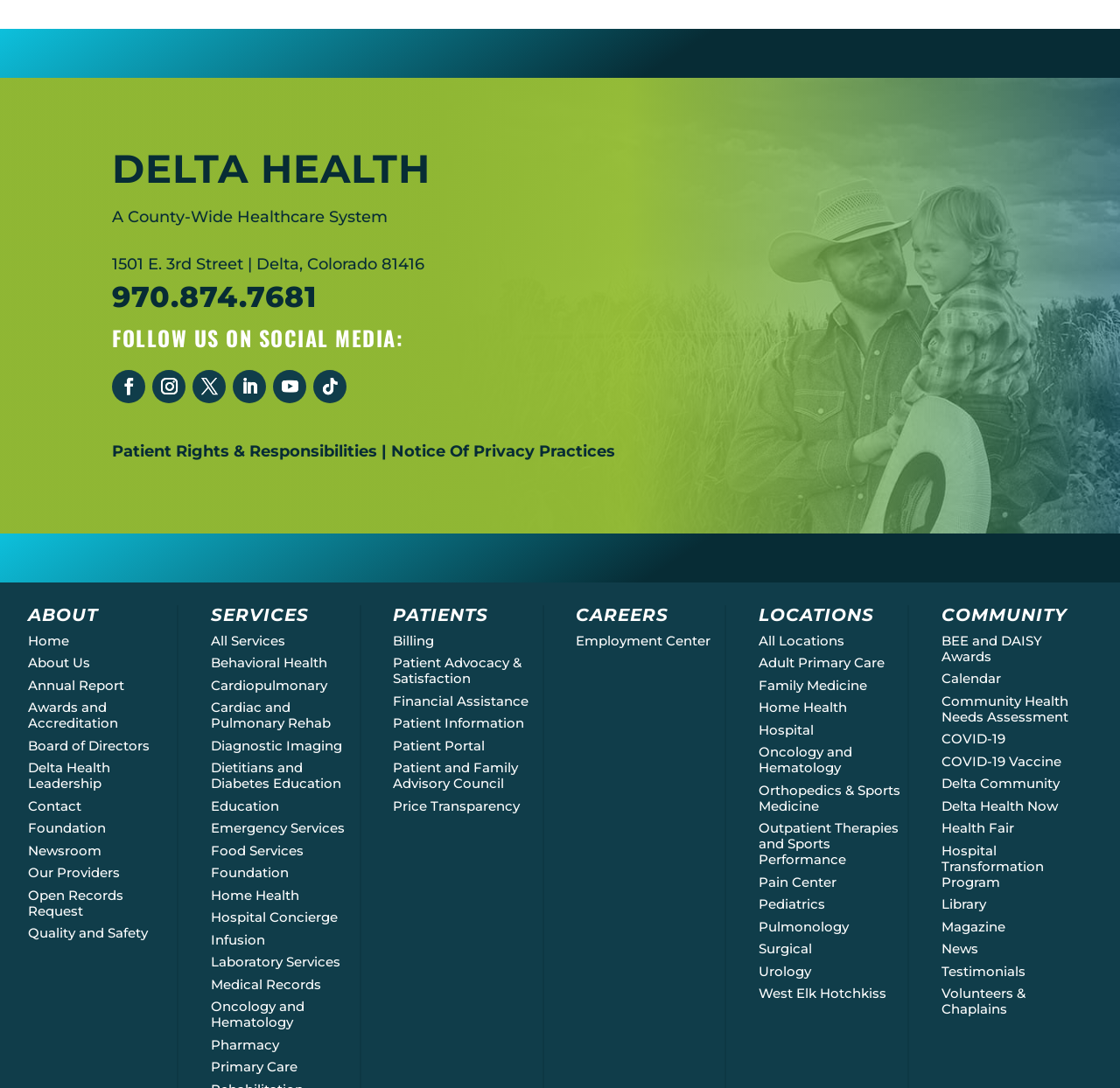Identify the coordinates of the bounding box for the element that must be clicked to accomplish the instruction: "Learn about Patient Rights & Responsibilities".

[0.1, 0.406, 0.337, 0.423]